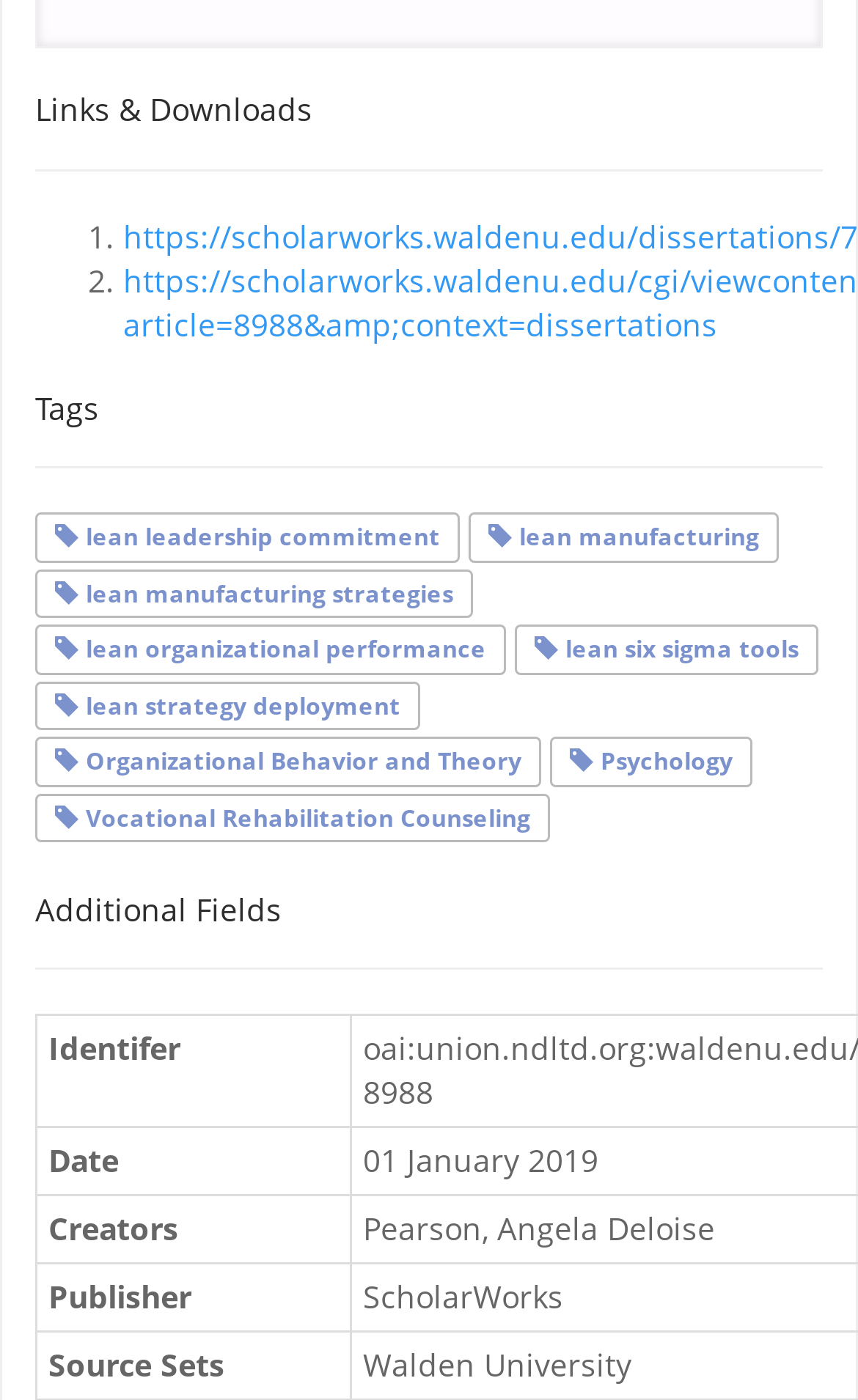How many headings are on the webpage?
Answer the question with as much detail as possible.

I counted the number of headings on the webpage and found three: 'Links & Downloads', 'Tags', and 'Additional Fields'. These headings are located at different positions on the webpage.